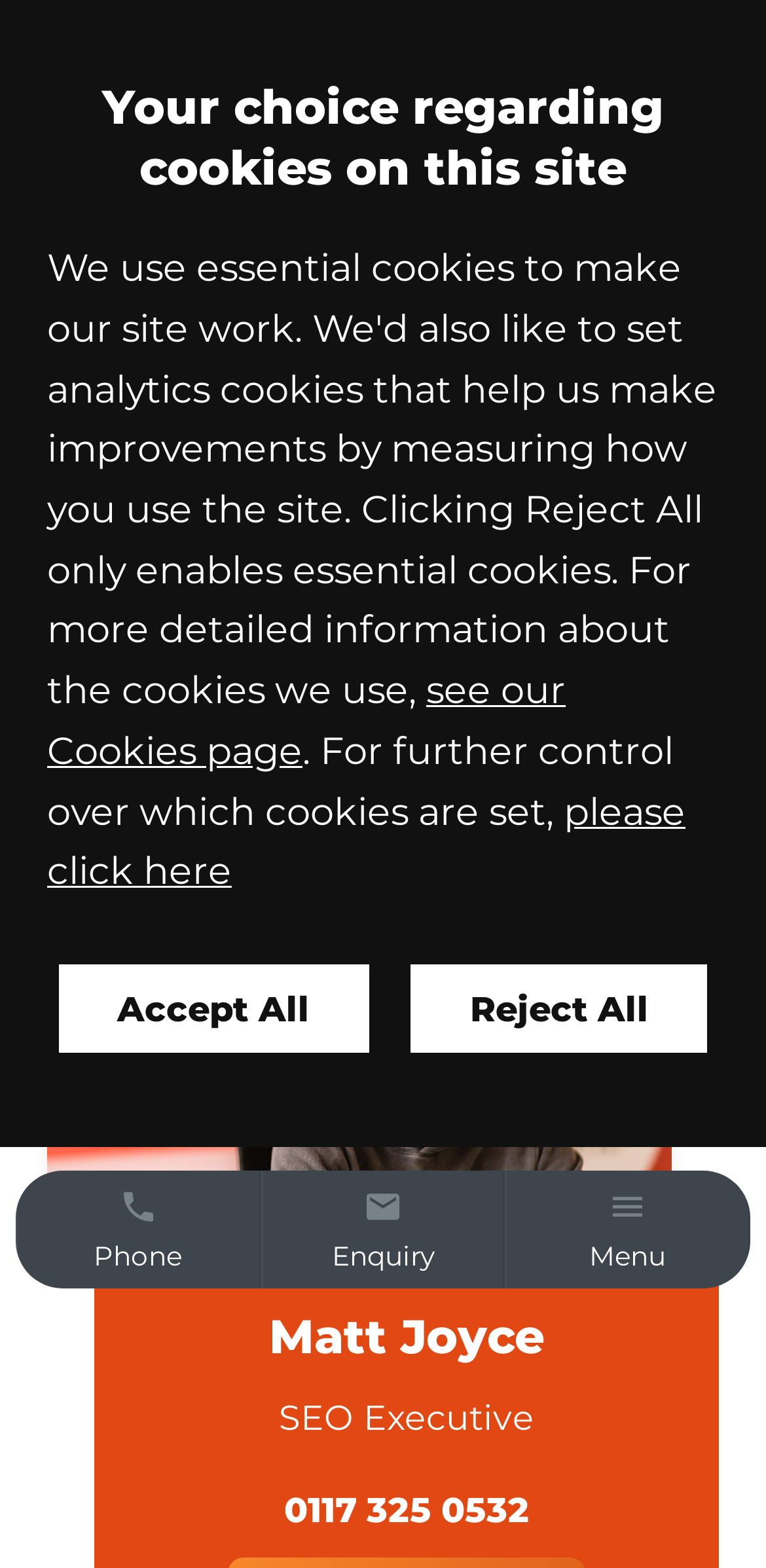How many buttons are there in the bottom section?
Look at the screenshot and provide an in-depth answer.

There are three button elements in the bottom section of the webpage, with bounding box coordinates [0.021, 0.747, 0.34, 0.822], [0.34, 0.747, 0.66, 0.822], and [0.66, 0.747, 0.979, 0.822]. These buttons are labeled as 'Phone', 'Enquiry', and 'Menu' respectively.